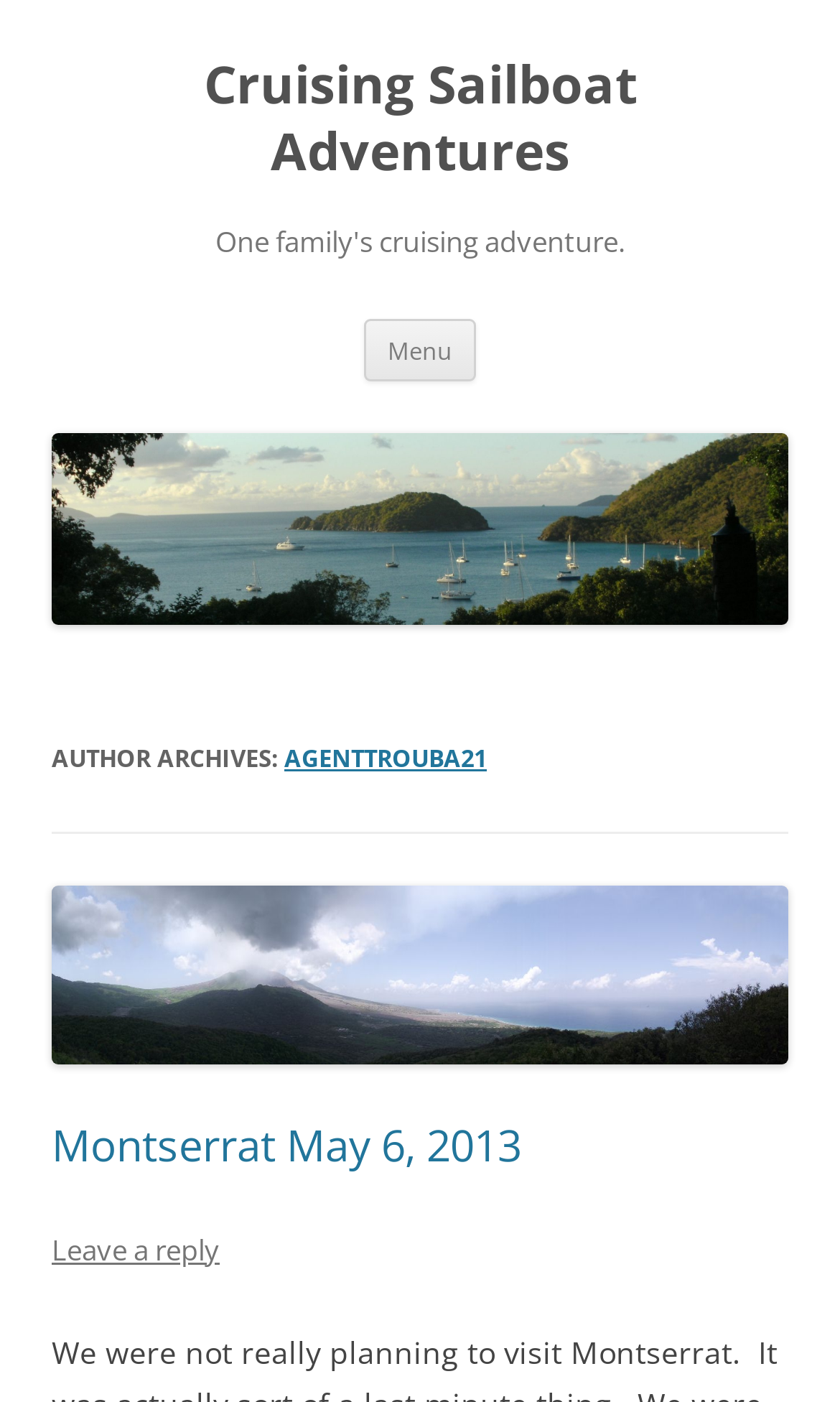Use a single word or phrase to answer the question: 
What is the title of the latest article?

Montserrat May 6, 2013